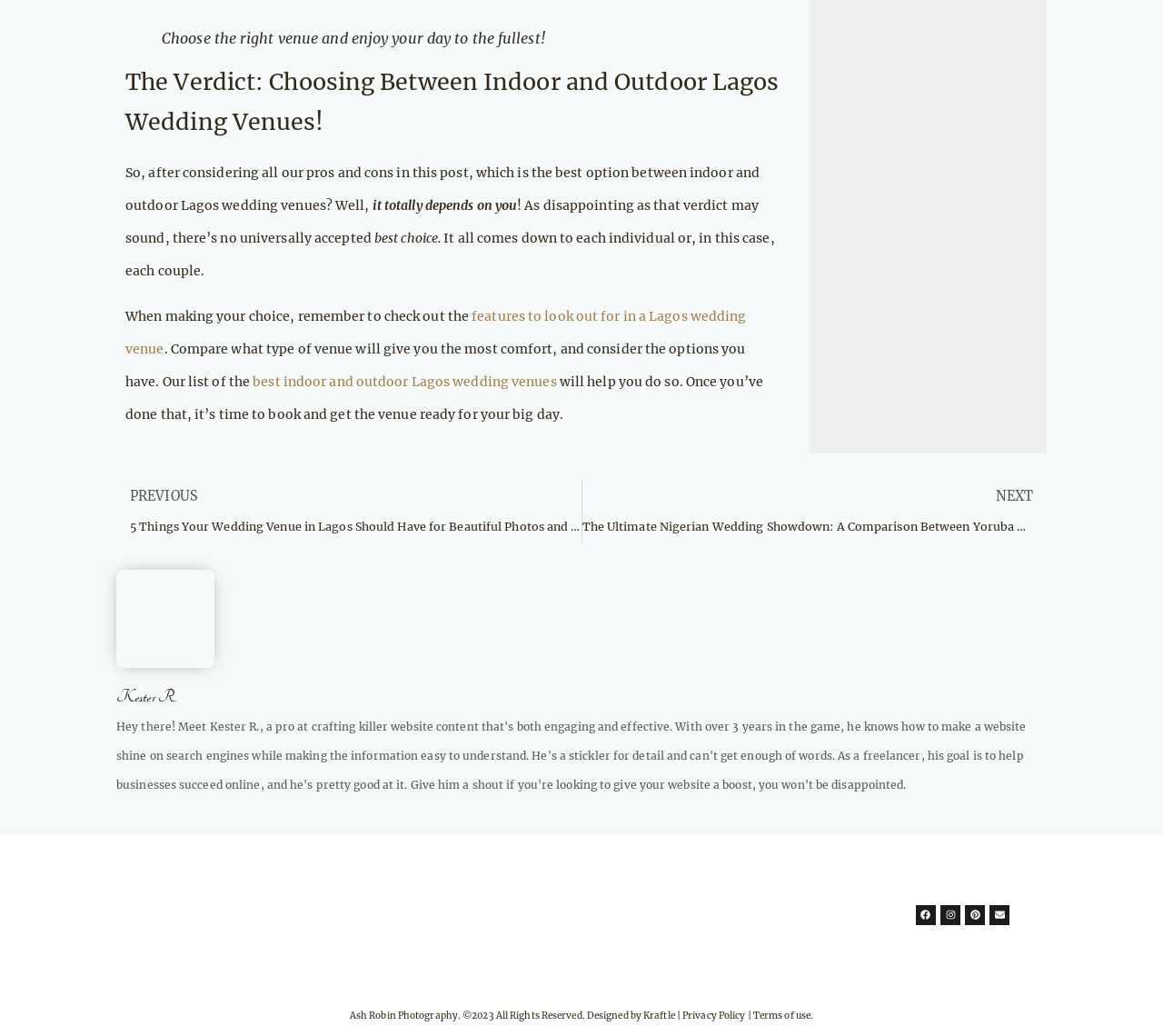Find the bounding box coordinates of the element to click in order to complete the given instruction: "Click on the link to view the best indoor and outdoor Lagos wedding venues."

[0.217, 0.361, 0.479, 0.376]